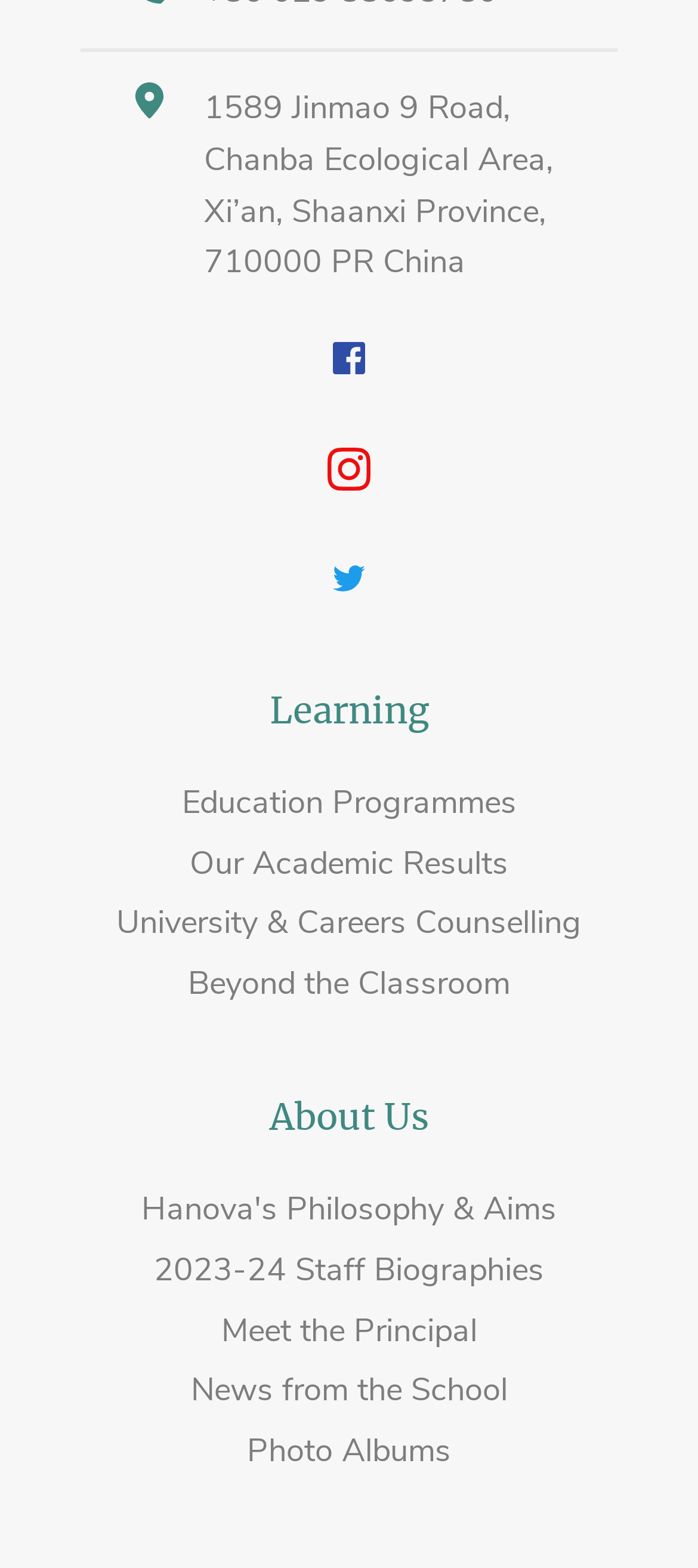Identify the bounding box coordinates for the element you need to click to achieve the following task: "Check the school's news". The coordinates must be four float values ranging from 0 to 1, formatted as [left, top, right, bottom].

[0.273, 0.873, 0.727, 0.9]